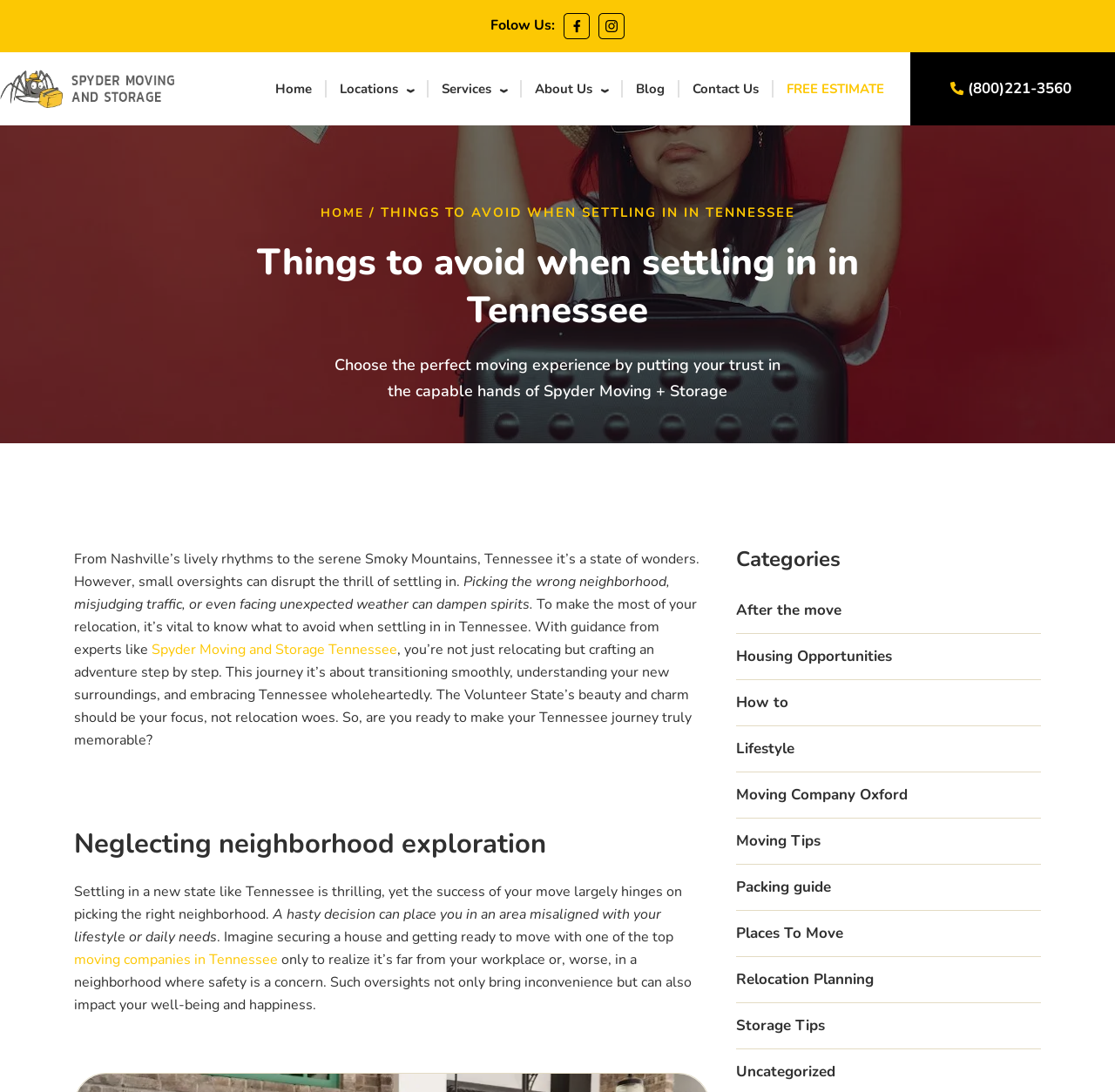Locate the bounding box coordinates of the area you need to click to fulfill this instruction: 'Explore relocation planning'. The coordinates must be in the form of four float numbers ranging from 0 to 1: [left, top, right, bottom].

[0.66, 0.888, 0.784, 0.906]